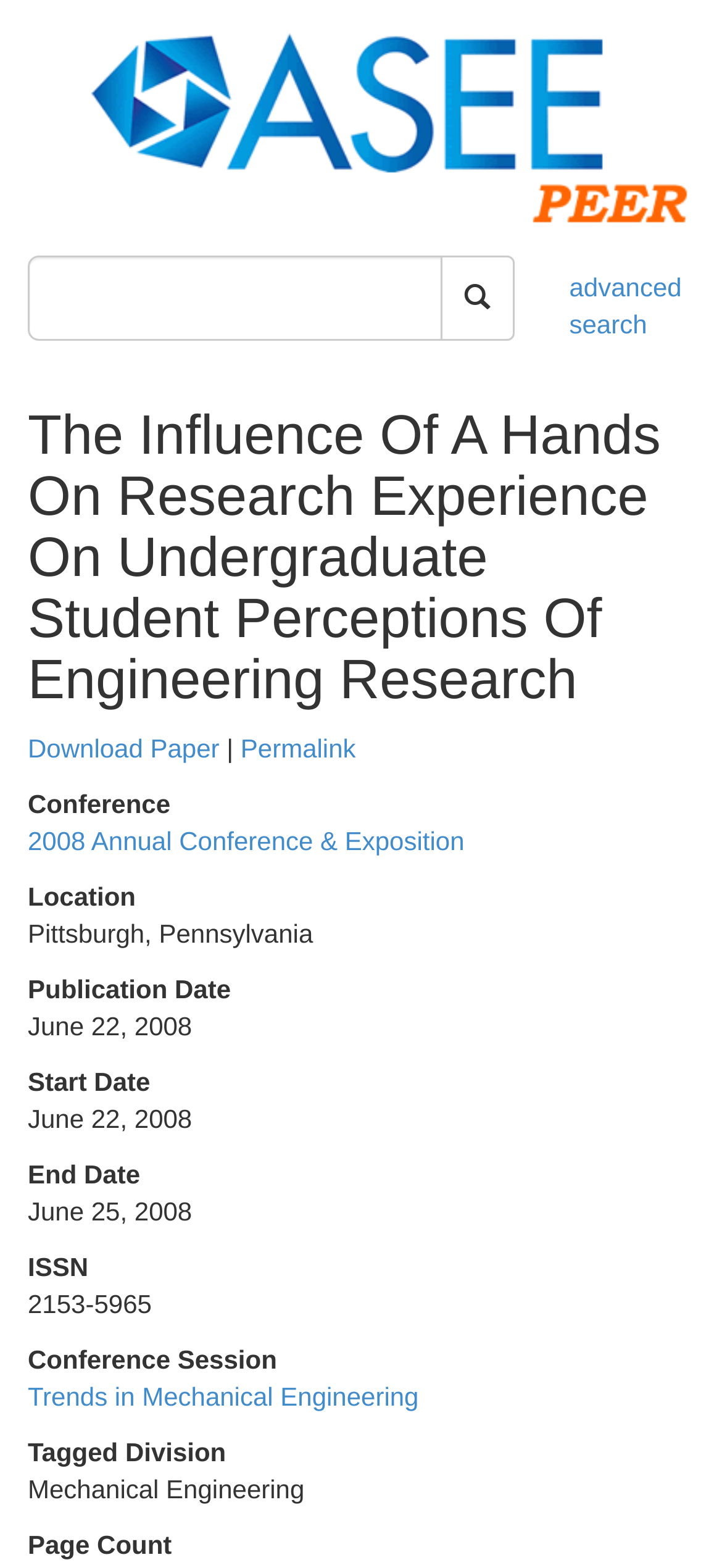Please answer the following question using a single word or phrase: 
How many links are there in the webpage?

5